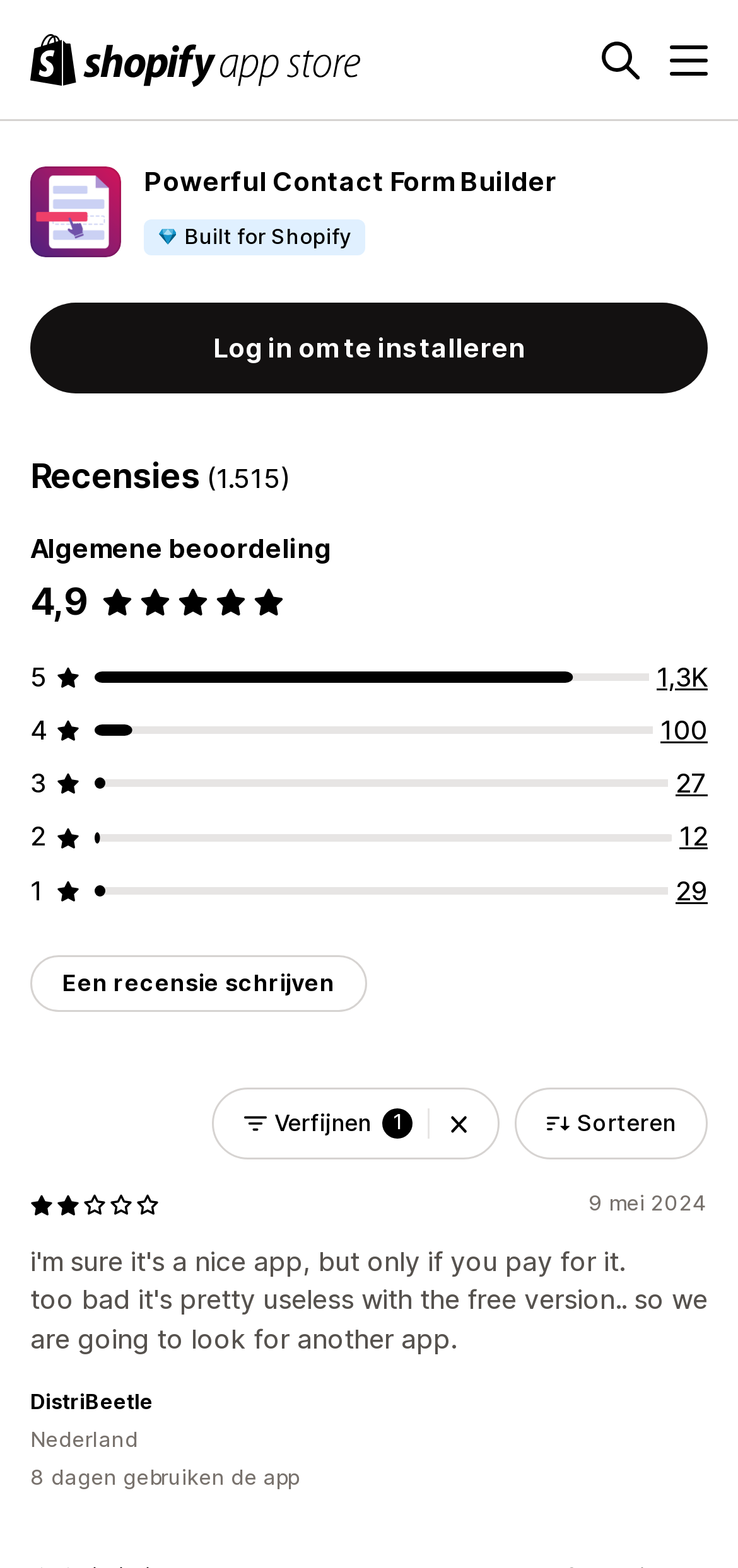Answer the question below in one word or phrase:
What is the rating of the app?

4.9 out of 5 stars